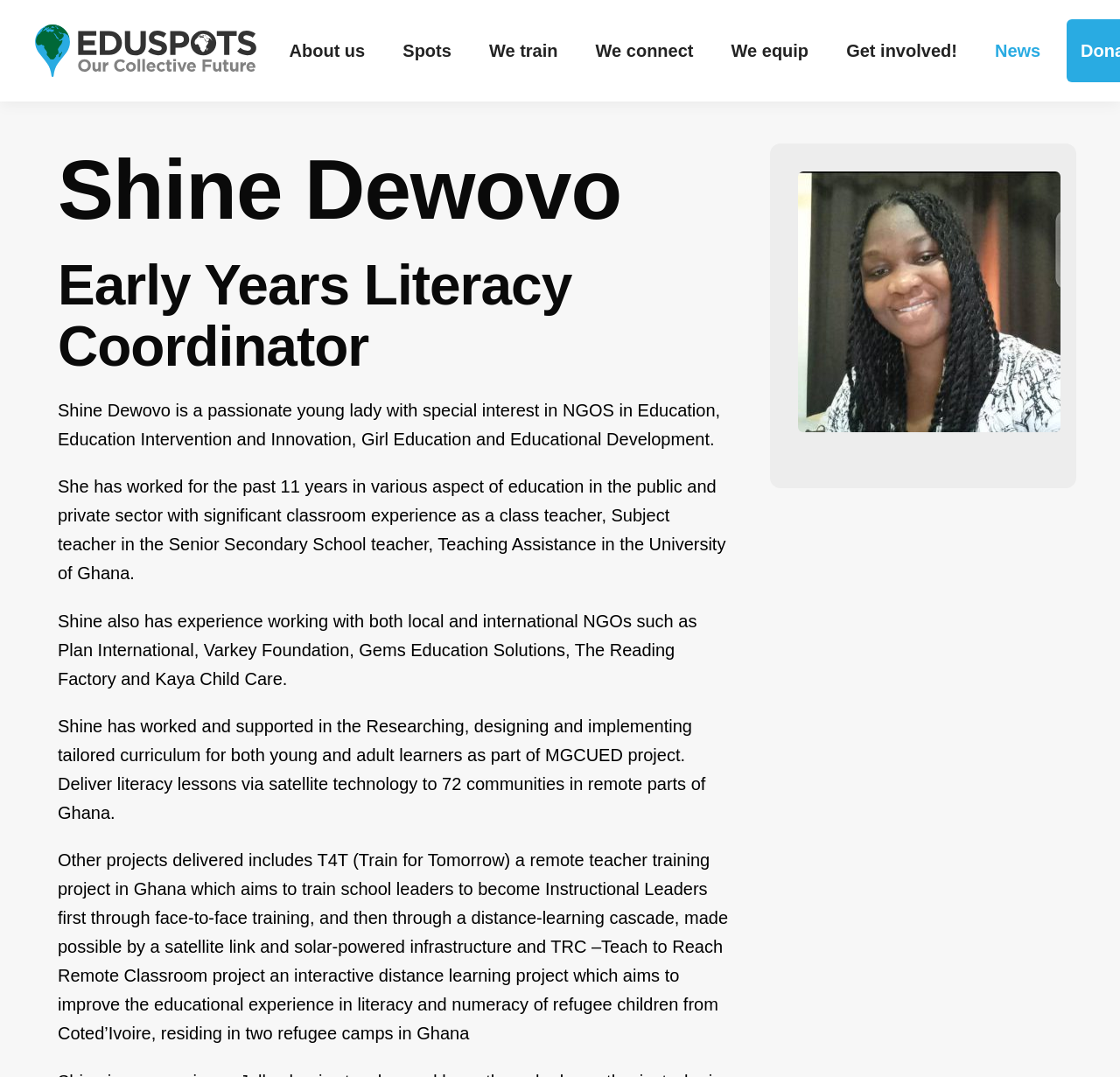Please identify the bounding box coordinates of the clickable area that will allow you to execute the instruction: "Click the 'EduSpots - Home' link".

[0.025, 0.006, 0.235, 0.088]